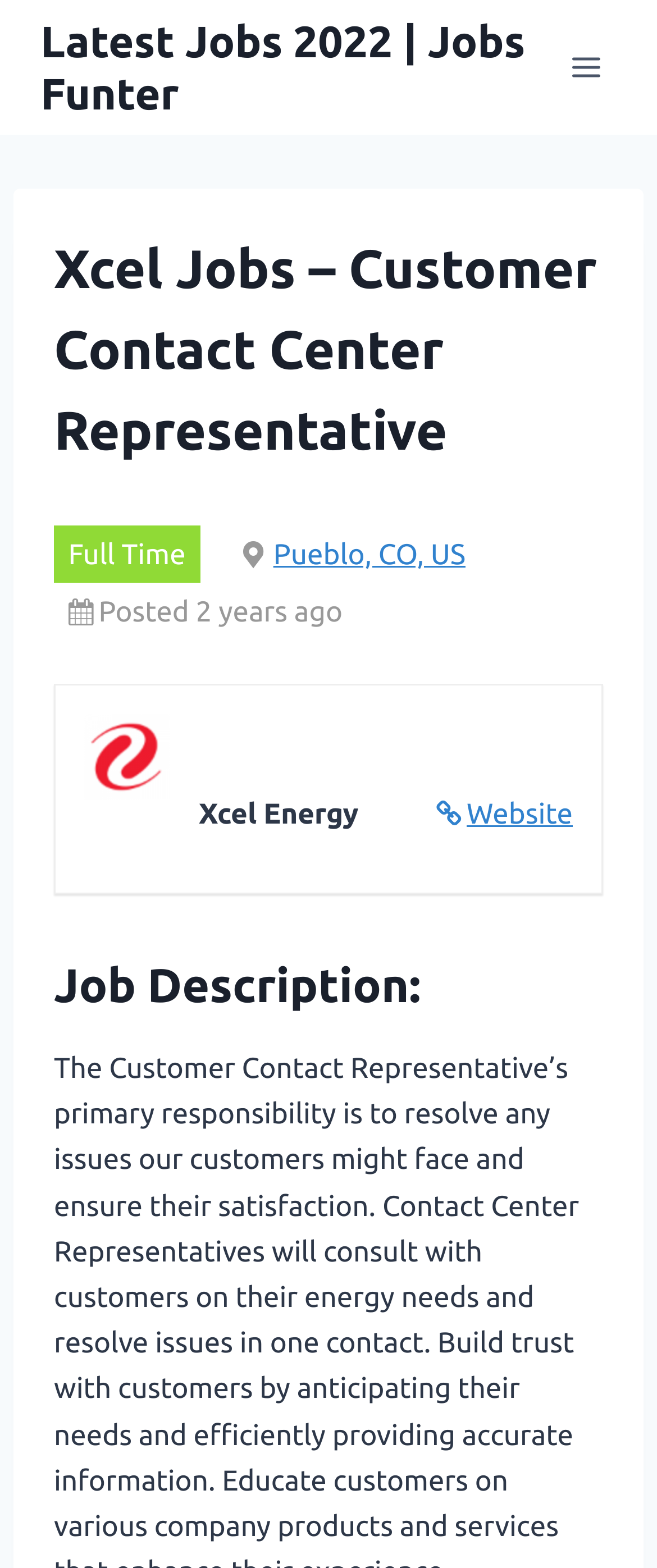Based on the element description, predict the bounding box coordinates (top-left x, top-left y, bottom-right x, bottom-right y) for the UI element in the screenshot: Pueblo, CO, US

[0.416, 0.343, 0.709, 0.364]